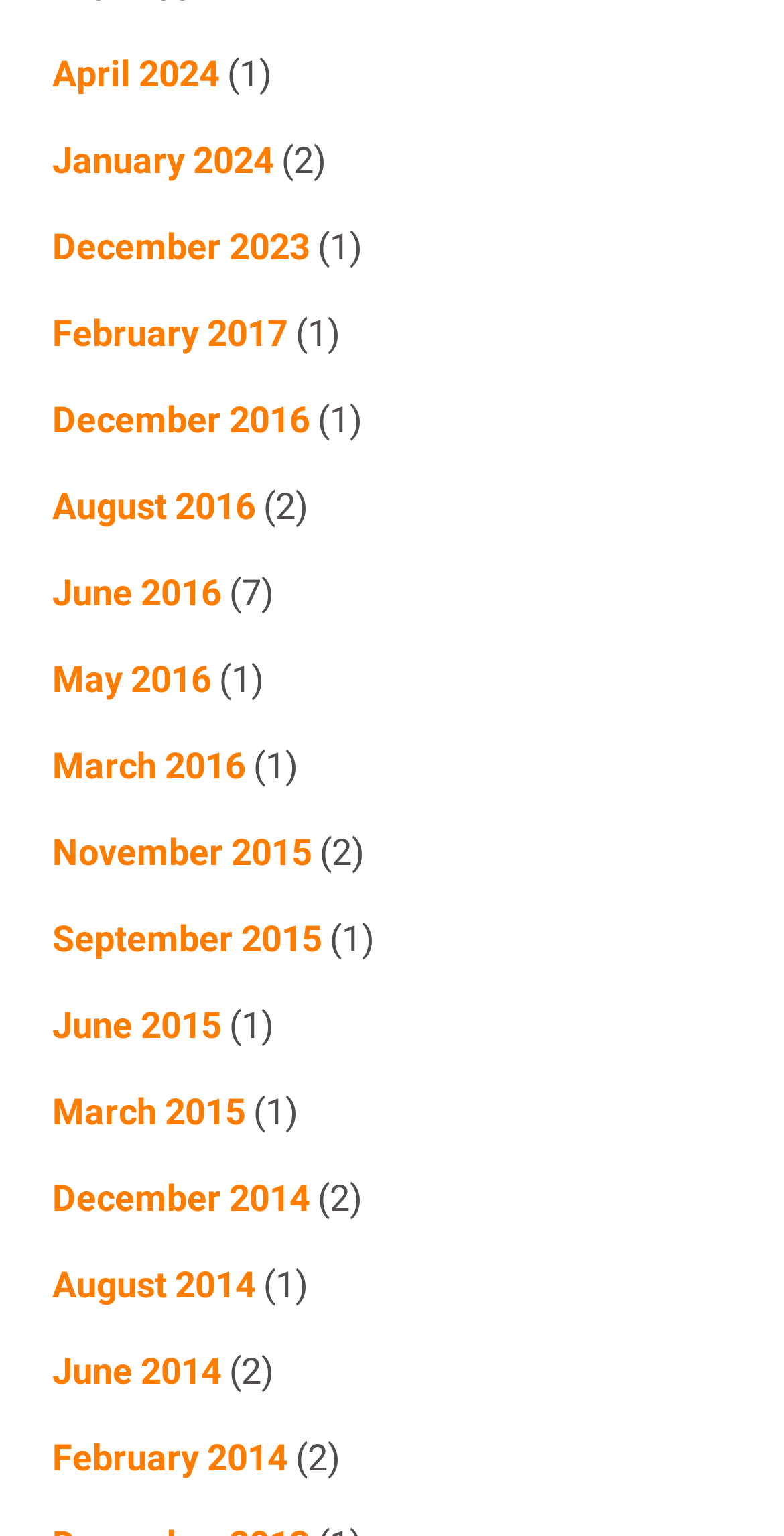Specify the bounding box coordinates of the area to click in order to execute this command: 'View April 2024'. The coordinates should consist of four float numbers ranging from 0 to 1, and should be formatted as [left, top, right, bottom].

[0.067, 0.034, 0.279, 0.062]